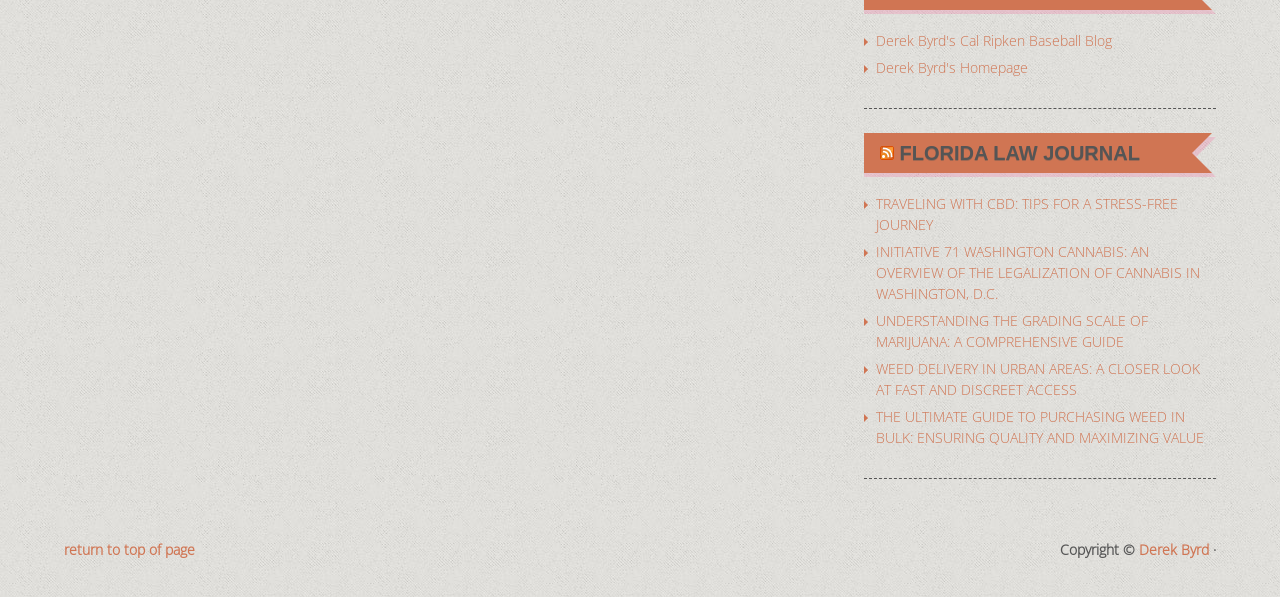Please determine the bounding box coordinates of the clickable area required to carry out the following instruction: "visit Derek Byrd's Homepage". The coordinates must be four float numbers between 0 and 1, represented as [left, top, right, bottom].

[0.684, 0.097, 0.803, 0.129]